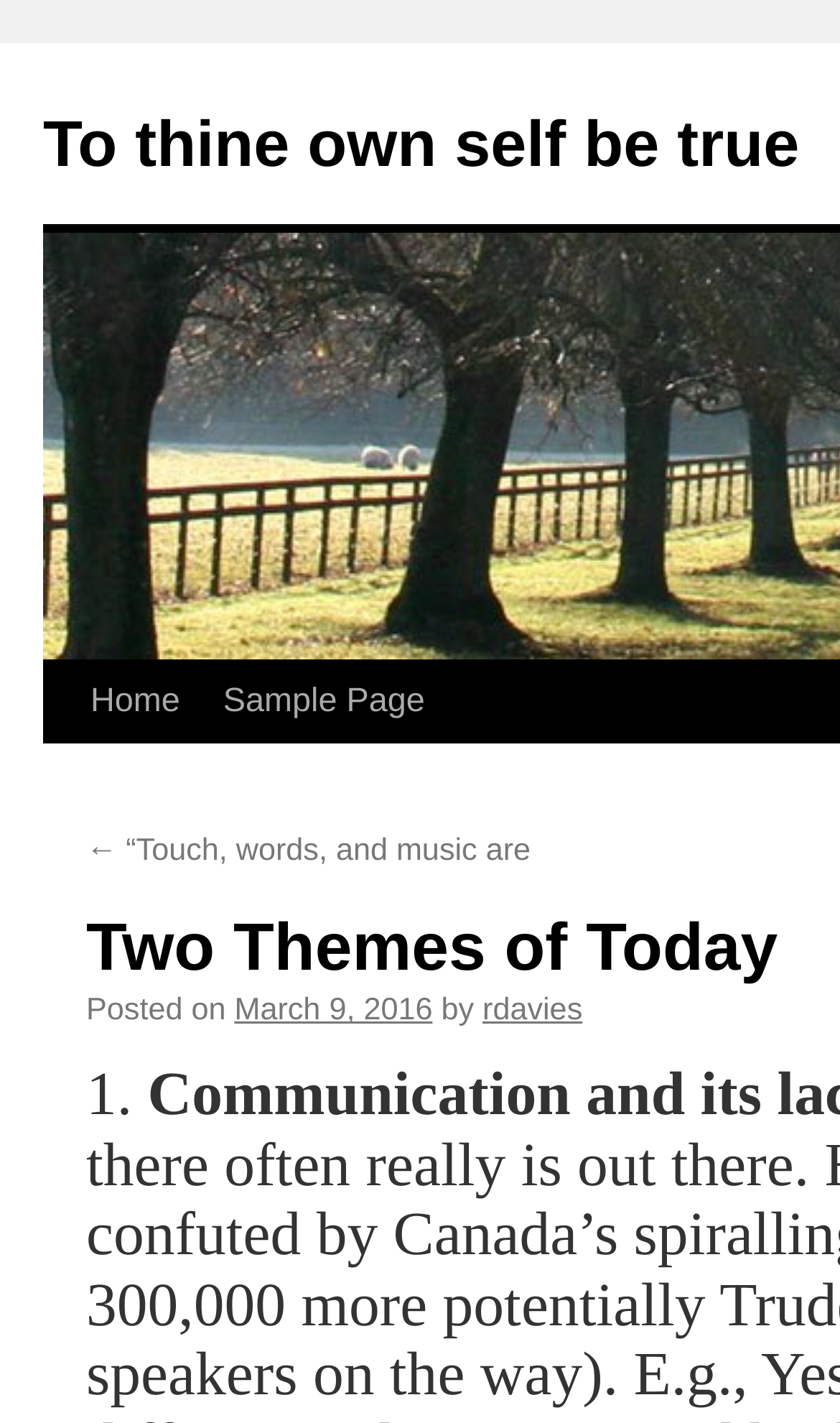How many articles are listed on this page?
Could you give a comprehensive explanation in response to this question?

I found a text '1.' which suggests it is the first article, and there is no other article listed on this page.